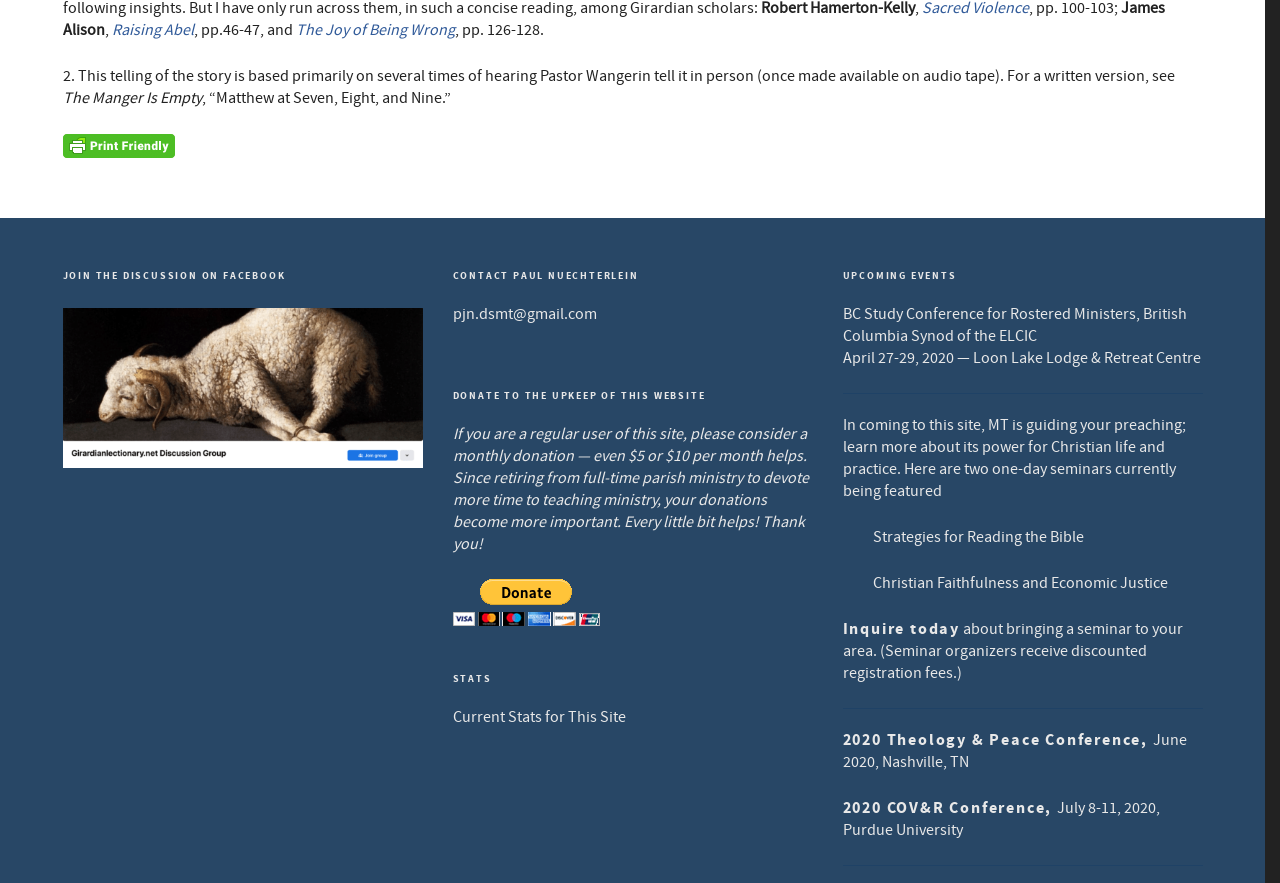How many upcoming events are listed?
From the screenshot, supply a one-word or short-phrase answer.

3